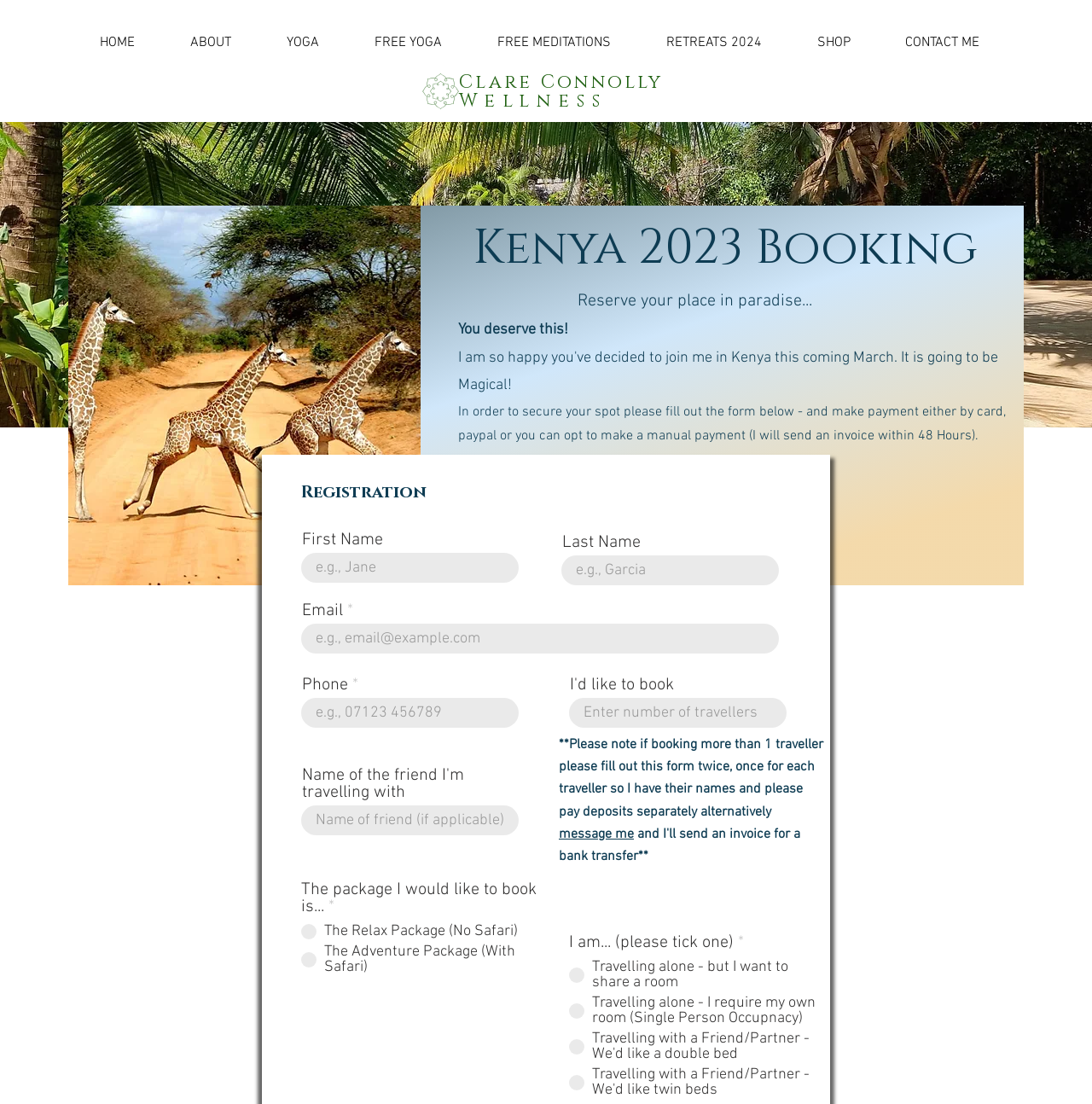What is the purpose of the registration form? Using the information from the screenshot, answer with a single word or phrase.

To book a yoga retreat